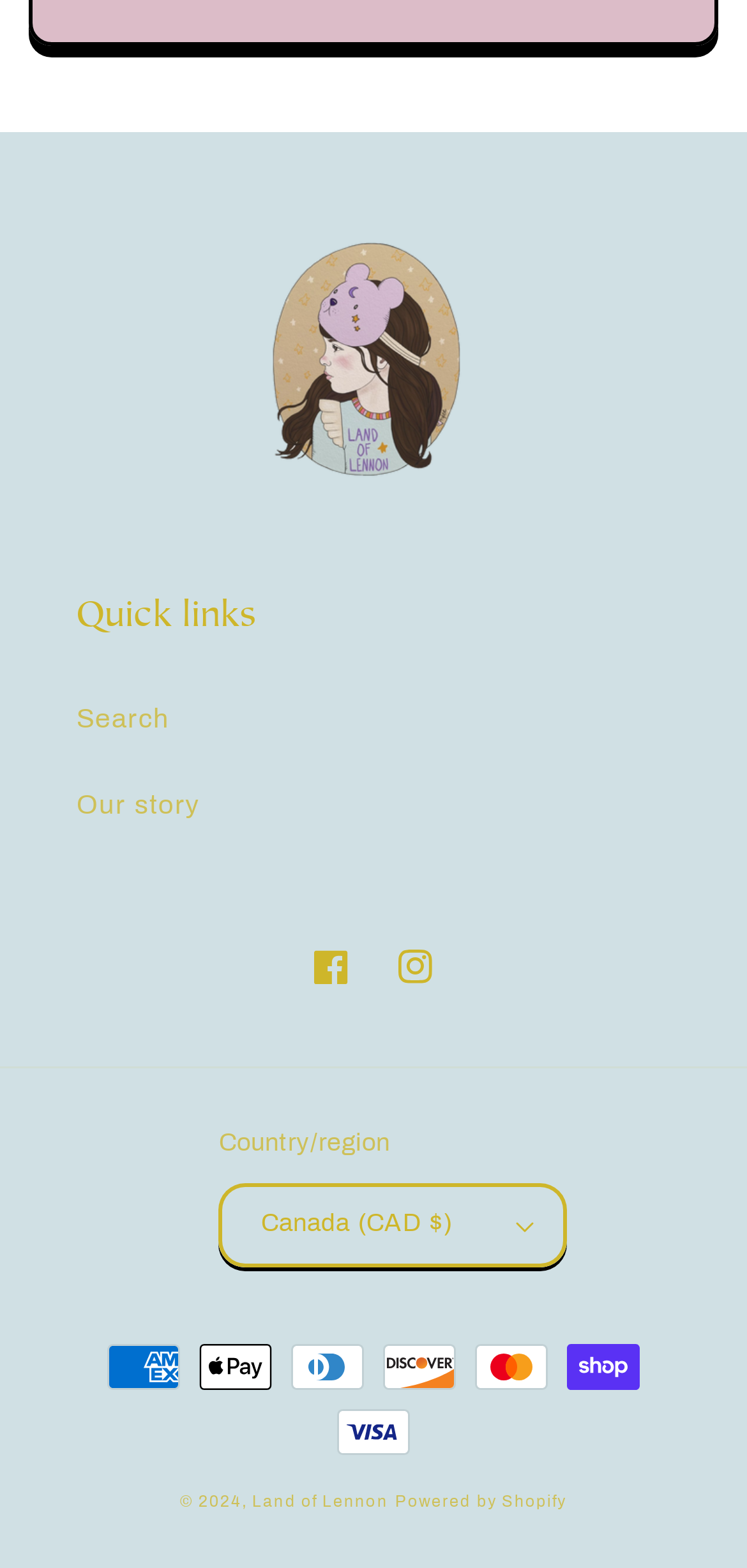Answer this question using a single word or a brief phrase:
What social media platforms are linked?

Facebook, Instagram